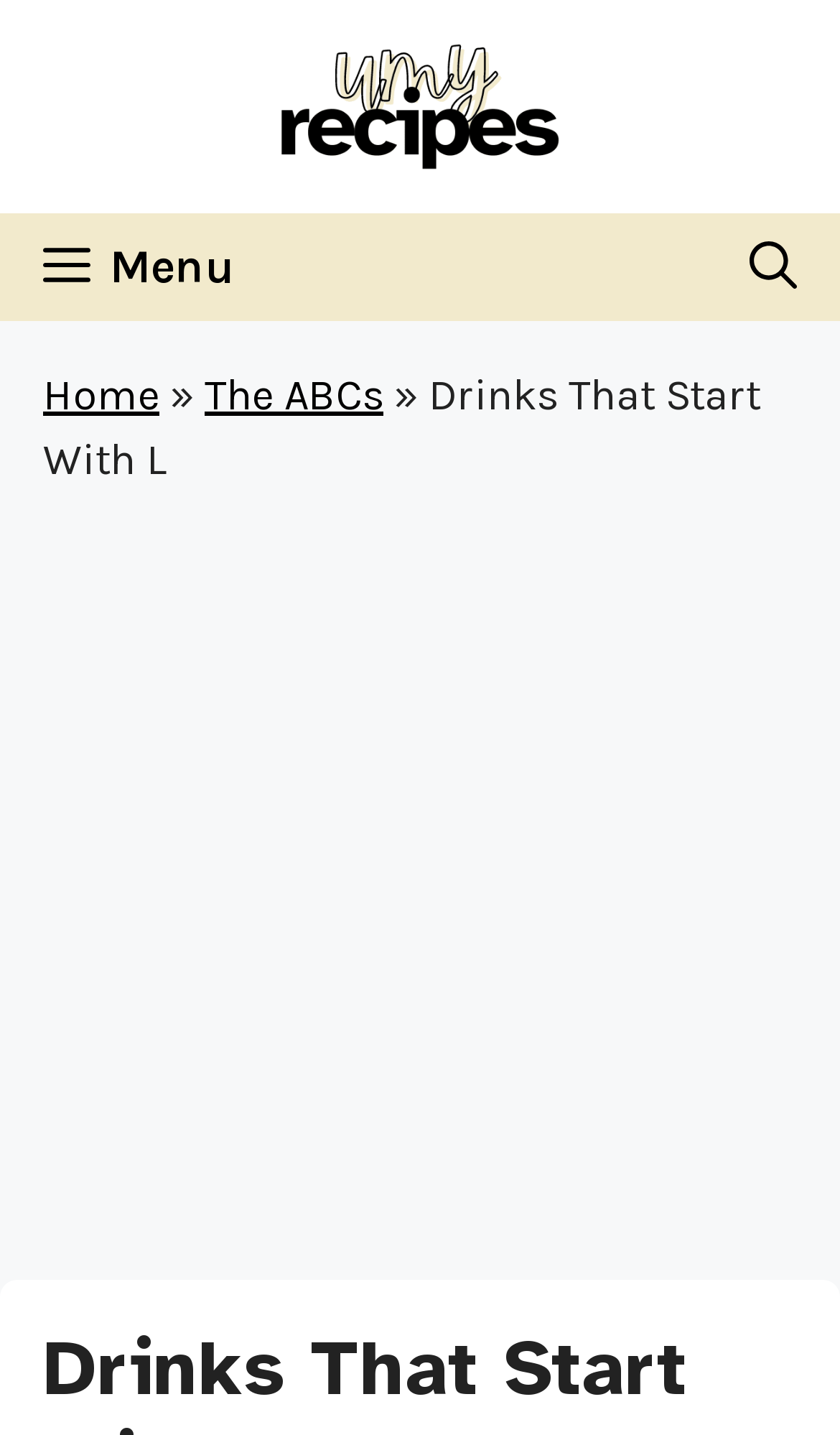How many main navigation items are there?
We need a detailed and exhaustive answer to the question. Please elaborate.

I counted the number of link elements in the primary navigation section and found three links: 'Home', '»', and 'The ABCs'.